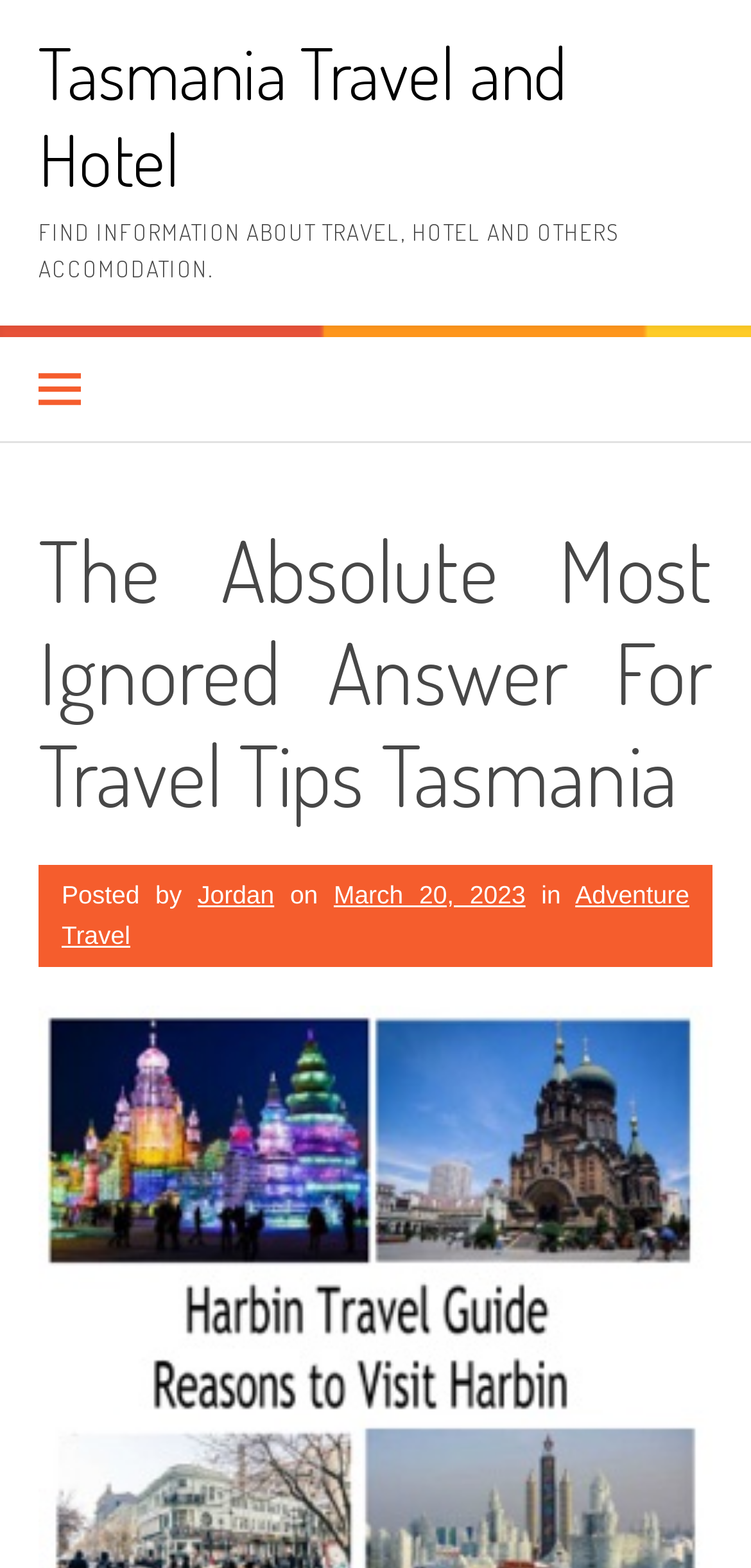What type of information can be found on this webpage?
Utilize the image to construct a detailed and well-explained answer.

I determined the type of information by looking at the heading 'FIND INFORMATION ABOUT TRAVEL, HOTEL AND OTHERS ACCOMODATION.' which suggests that the webpage provides information about travel, hotel, and accommodation.